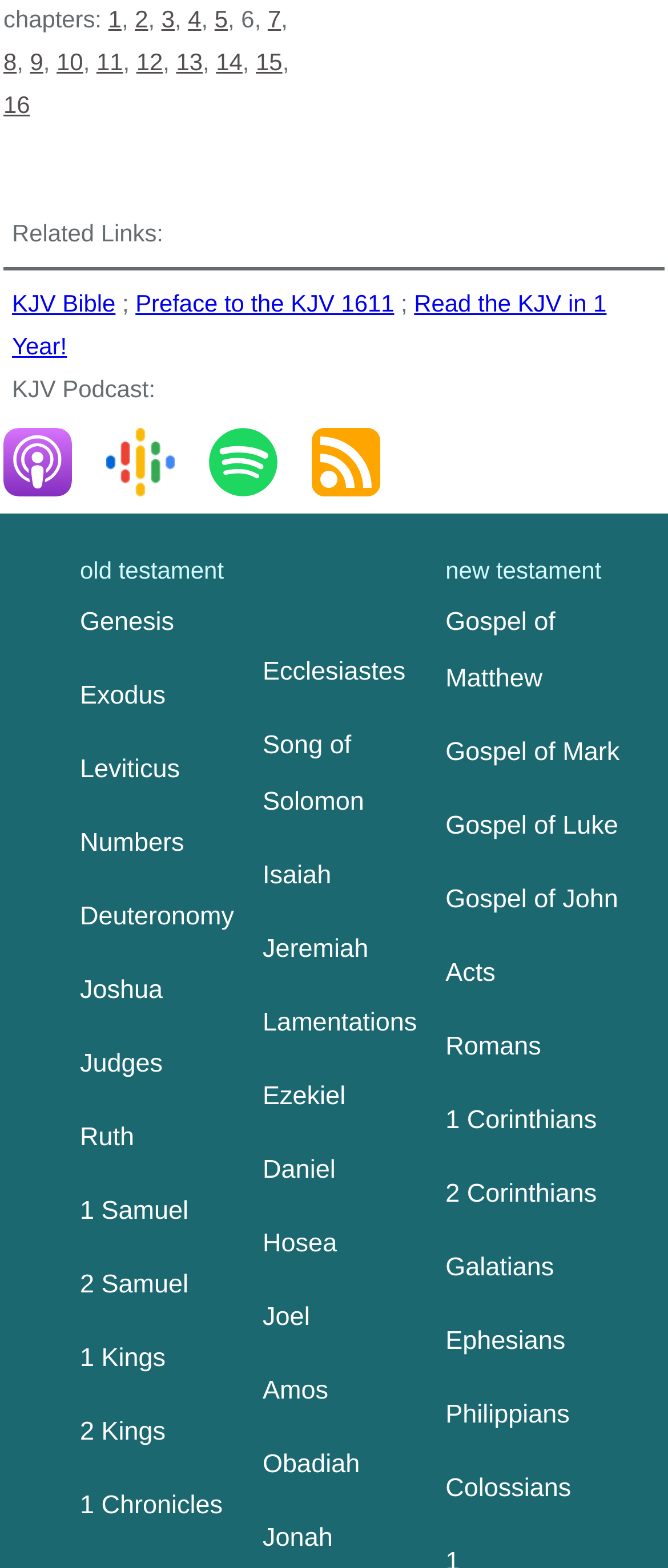Given the description Jeremiah, predict the bounding box coordinates of the UI element. Ensure the coordinates are in the format (top-left x, top-left y, bottom-right x, bottom-right y) and all values are between 0 and 1.

[0.393, 0.581, 0.551, 0.628]